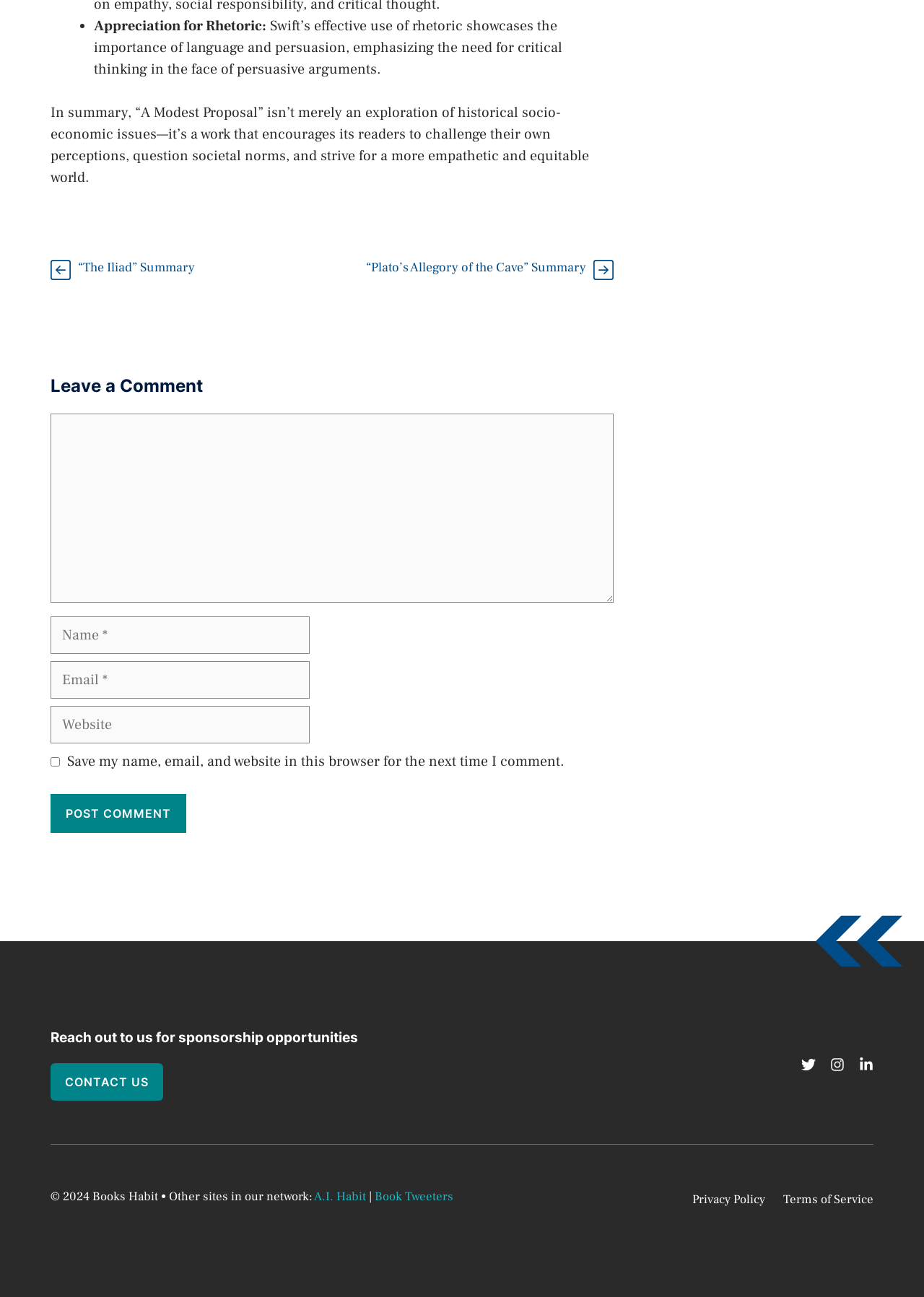How many textboxes are there in the comment section?
Refer to the screenshot and respond with a concise word or phrase.

4